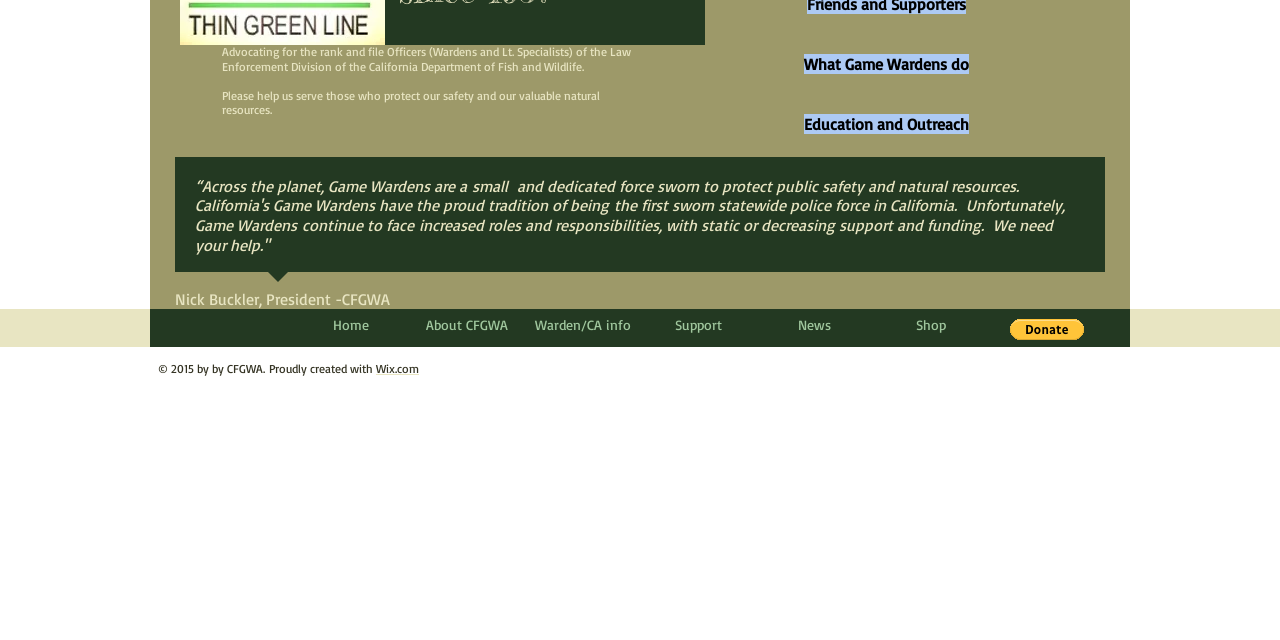From the given element description: "Return To CT Fanfic", find the bounding box for the UI element. Provide the coordinates as four float numbers between 0 and 1, in the order [left, top, right, bottom].

None